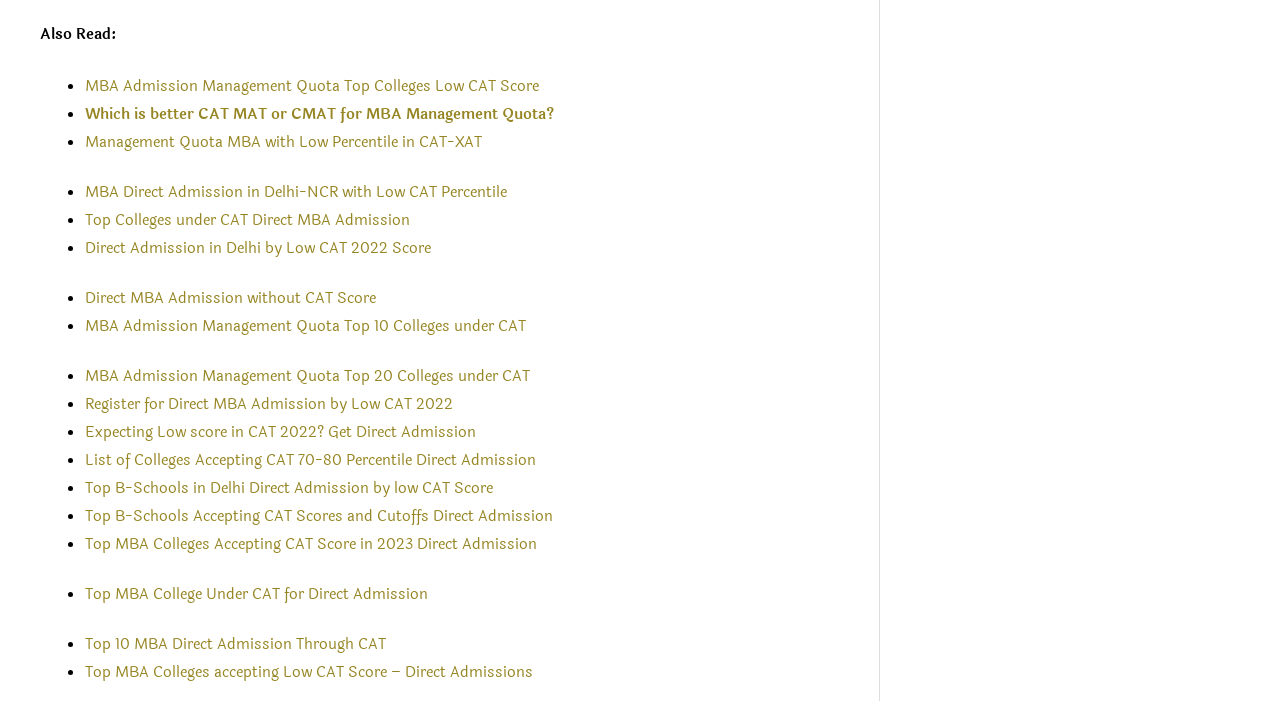Pinpoint the bounding box coordinates of the element to be clicked to execute the instruction: "Explore 'Direct Admission in Delhi-NCR with Low CAT Percentile'".

[0.066, 0.259, 0.396, 0.291]